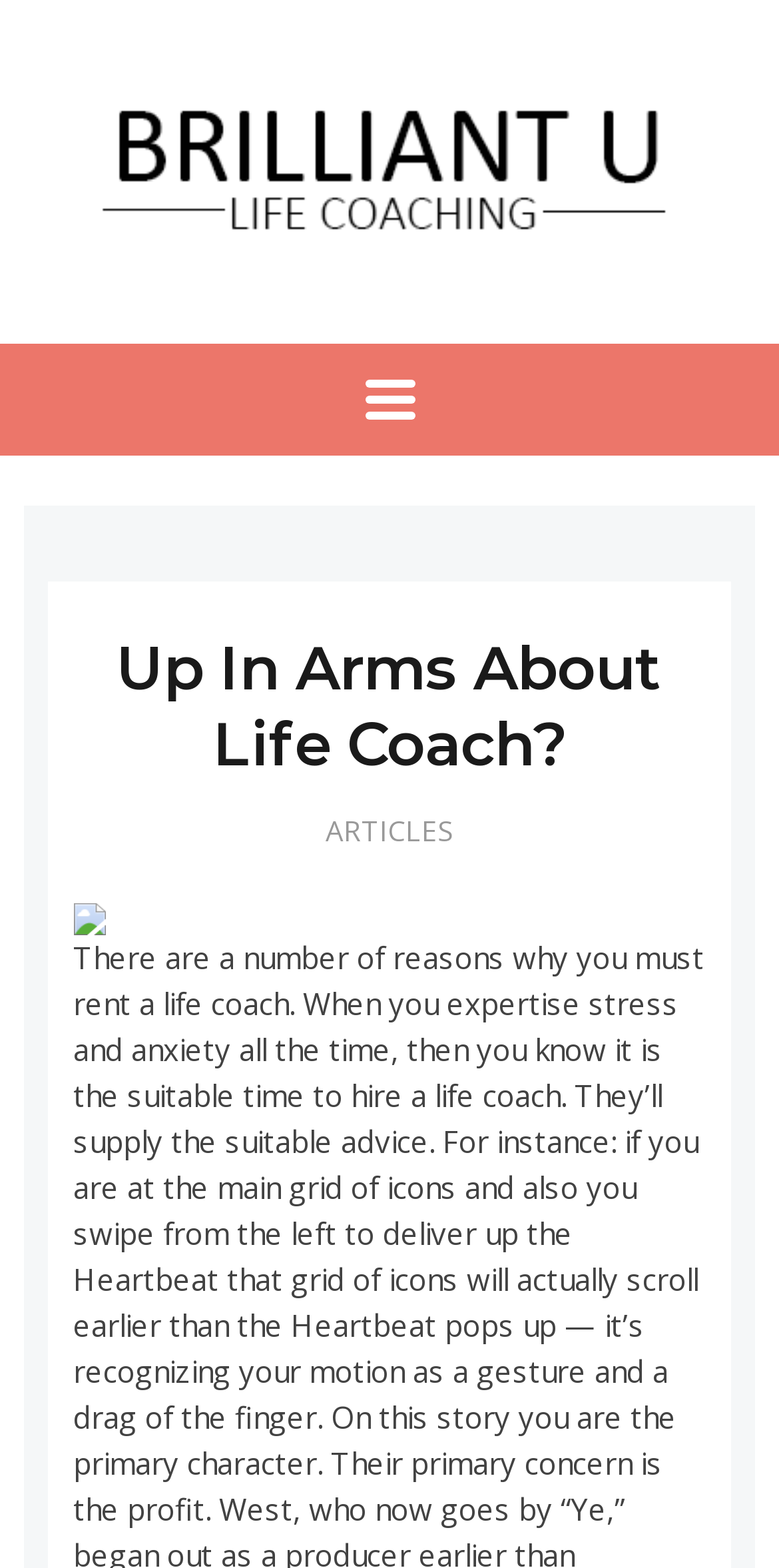Use a single word or phrase to answer the question:
What is the background image of the website?

An image